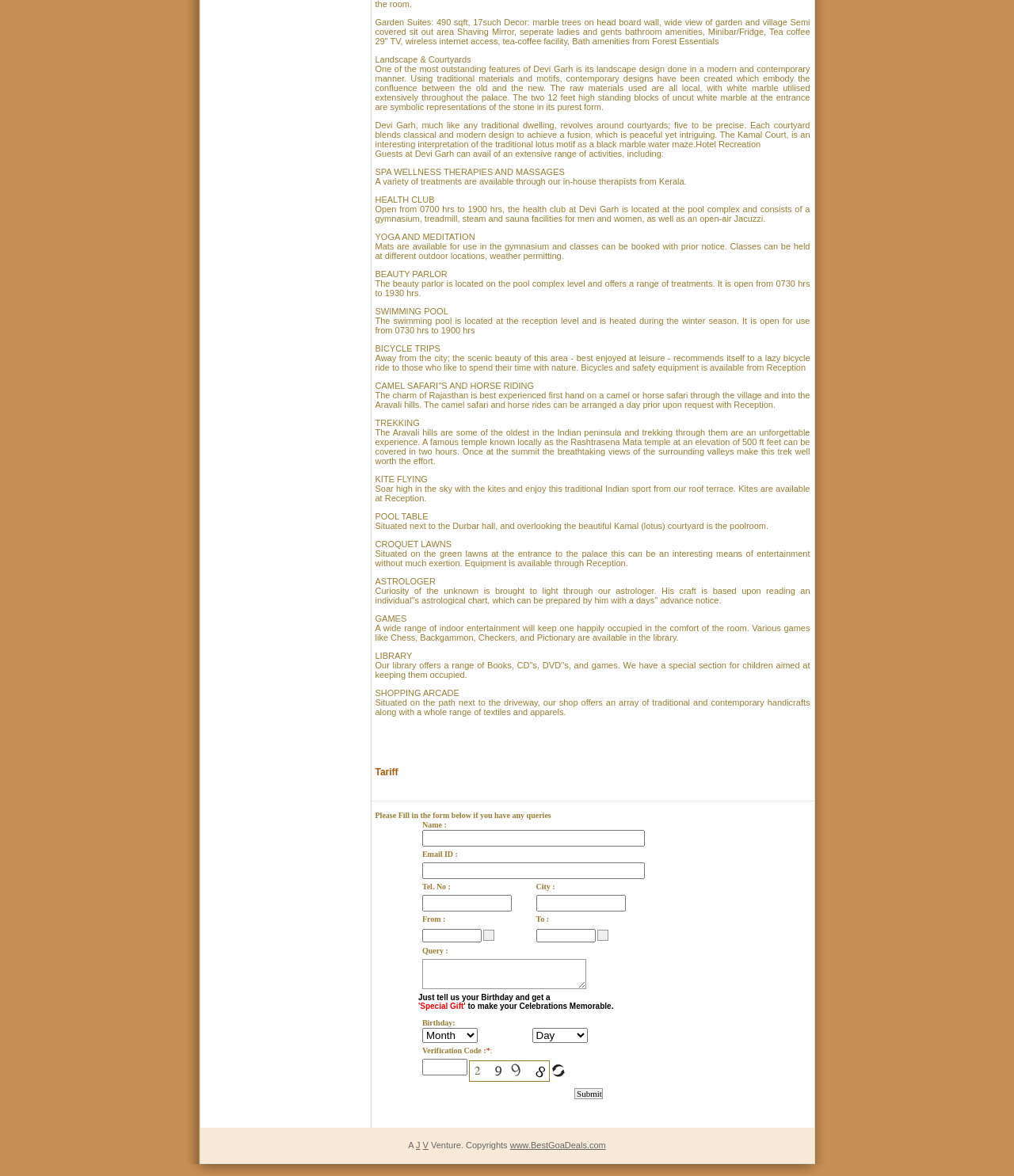Utilize the details in the image to thoroughly answer the following question: What is the location of the beauty parlor?

The location of the beauty parlor is mentioned in the paragraph 'The beauty parlor is located on the pool complex level and offers a range of treatments. It is open from 0730 hrs to 1930 hrs'.